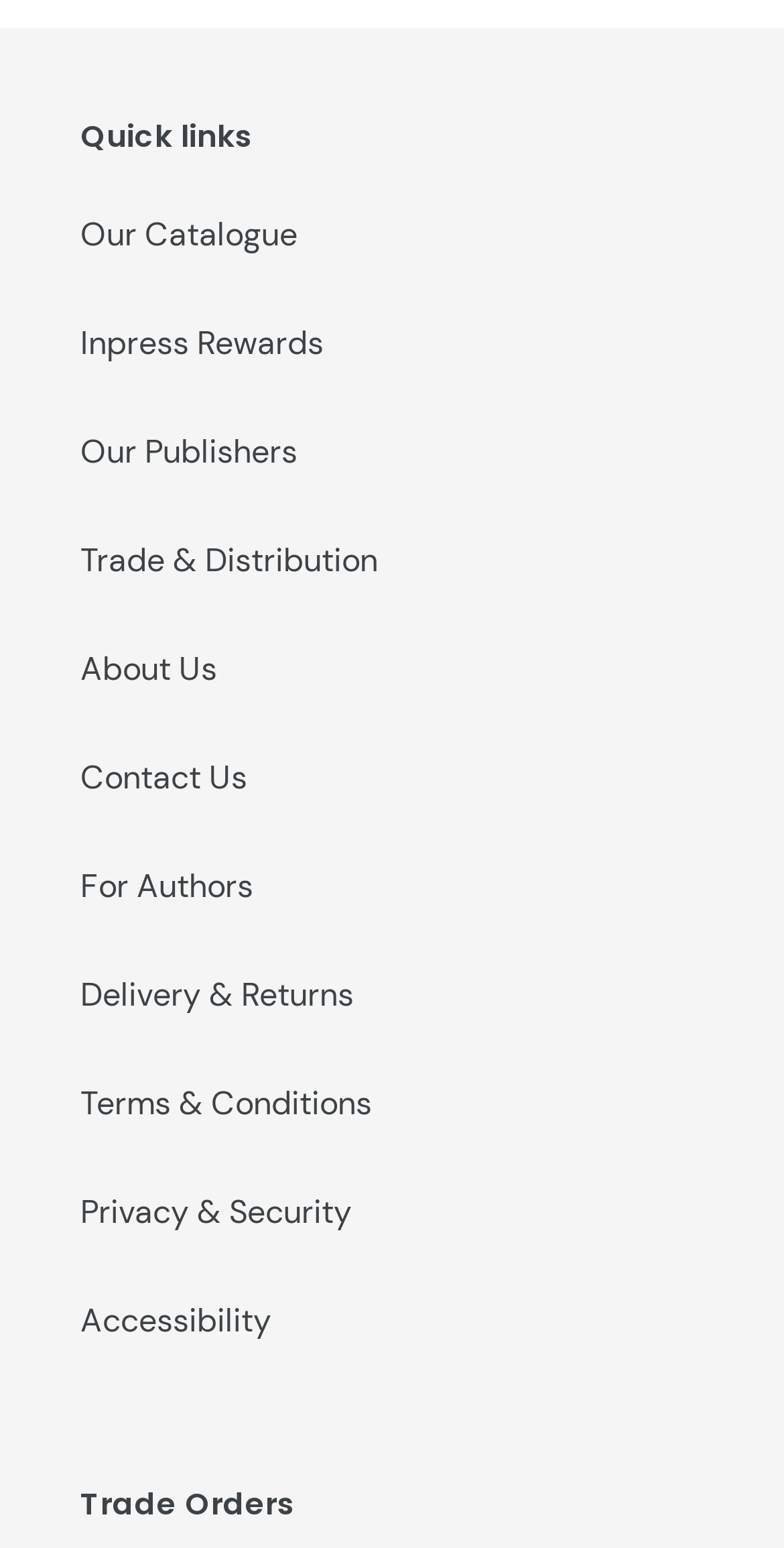Provide your answer to the question using just one word or phrase: How many links are under 'Quick links'?

9